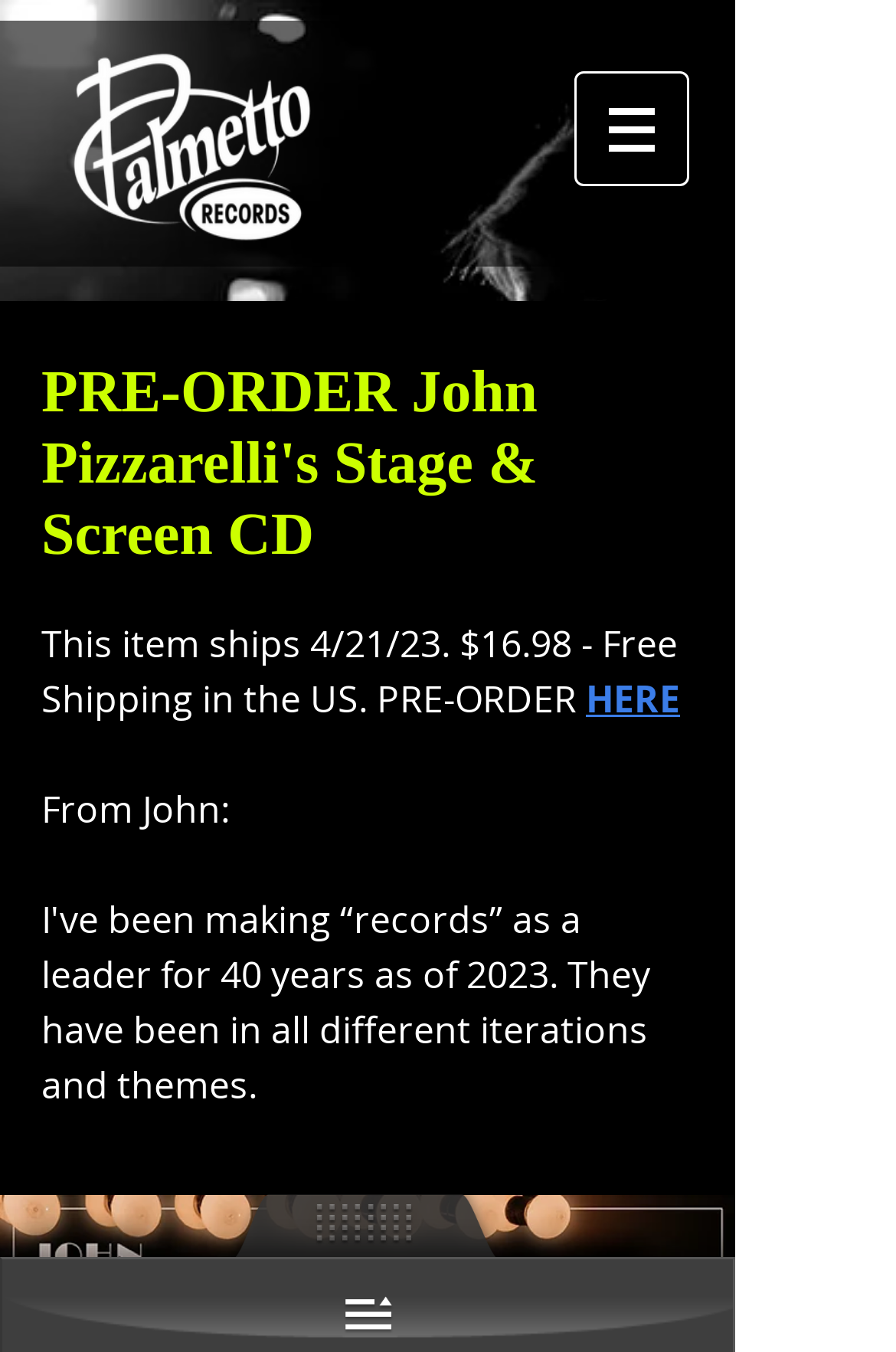What is the price of the product?
Based on the image, answer the question in a detailed manner.

The price of the product is mentioned in the description section of the webpage, which states 'This item ships 4/21/23. $16.98 - Free Shipping in the US.'